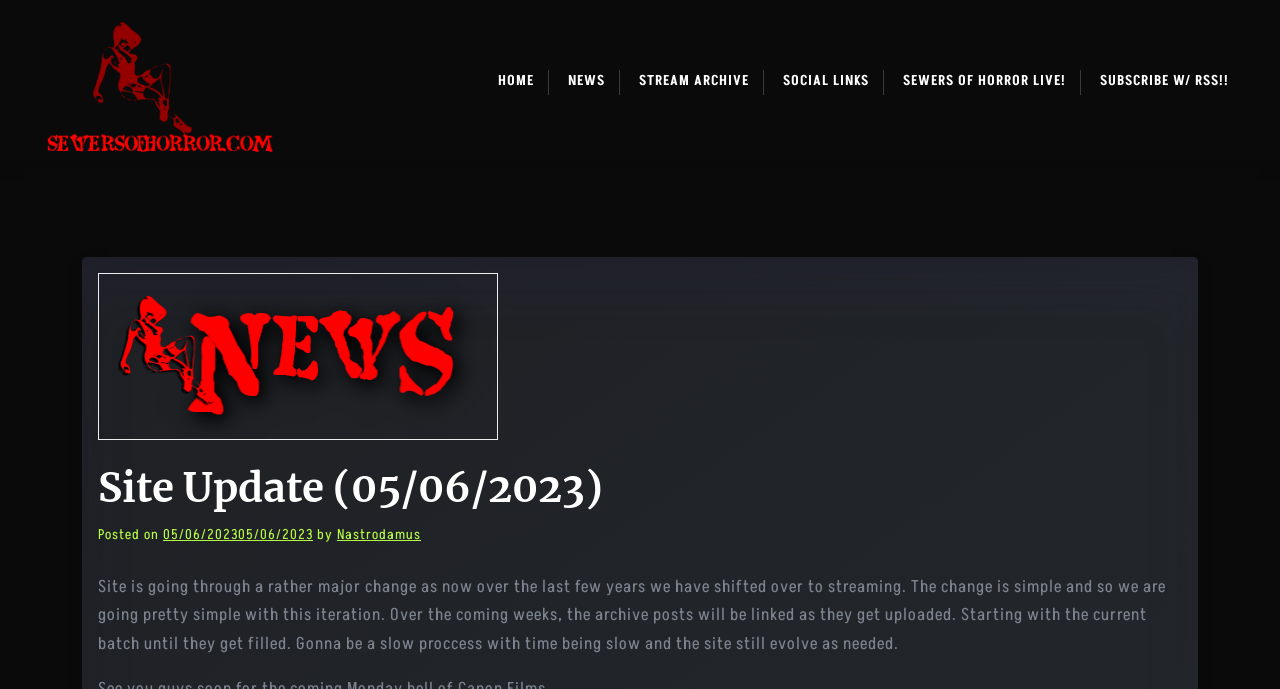Please respond to the question using a single word or phrase:
What is the date of the site update?

05/06/2023